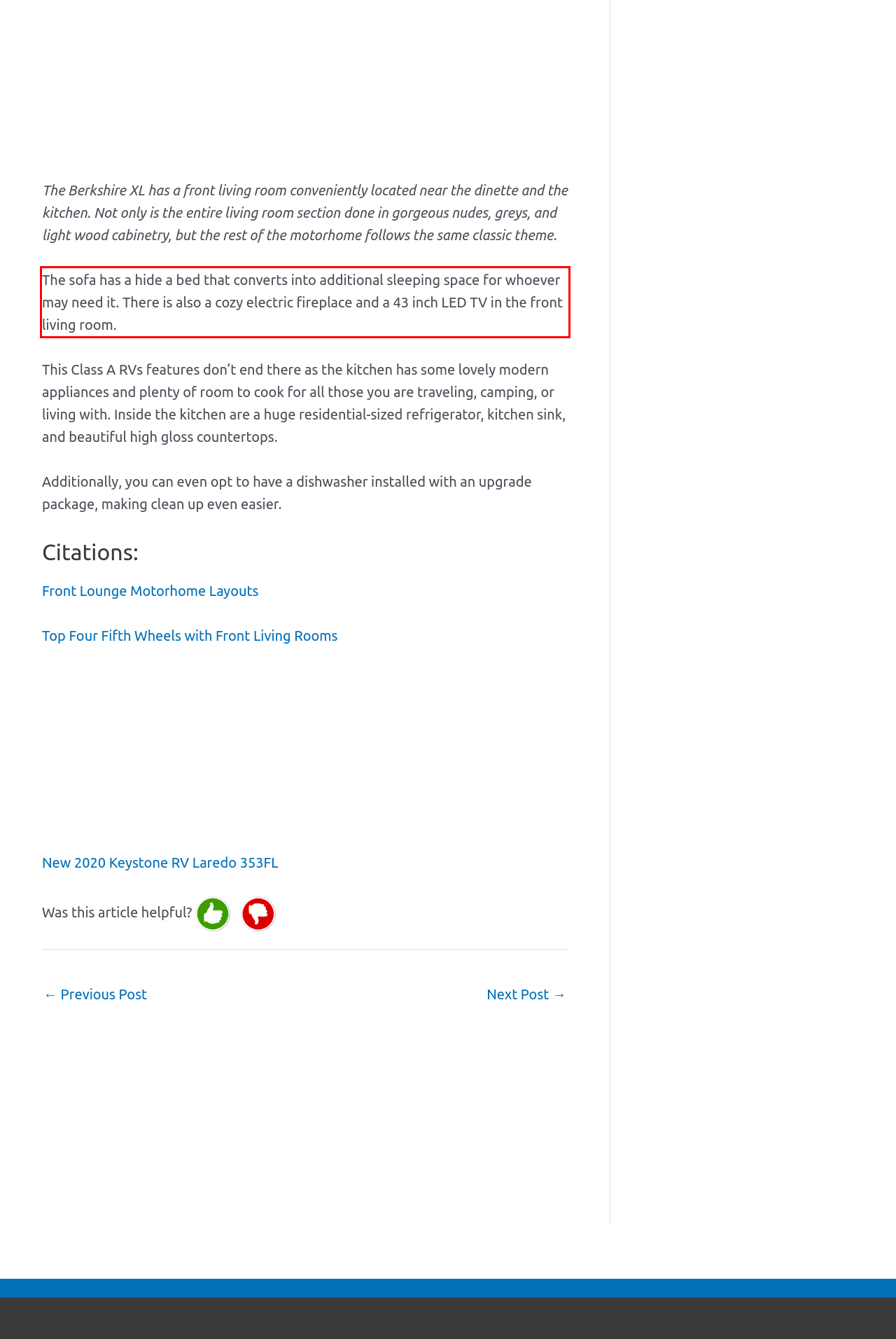Examine the webpage screenshot, find the red bounding box, and extract the text content within this marked area.

The sofa has a hide a bed that converts into additional sleeping space for whoever may need it. There is also a cozy electric fireplace and a 43 inch LED TV in the front living room.